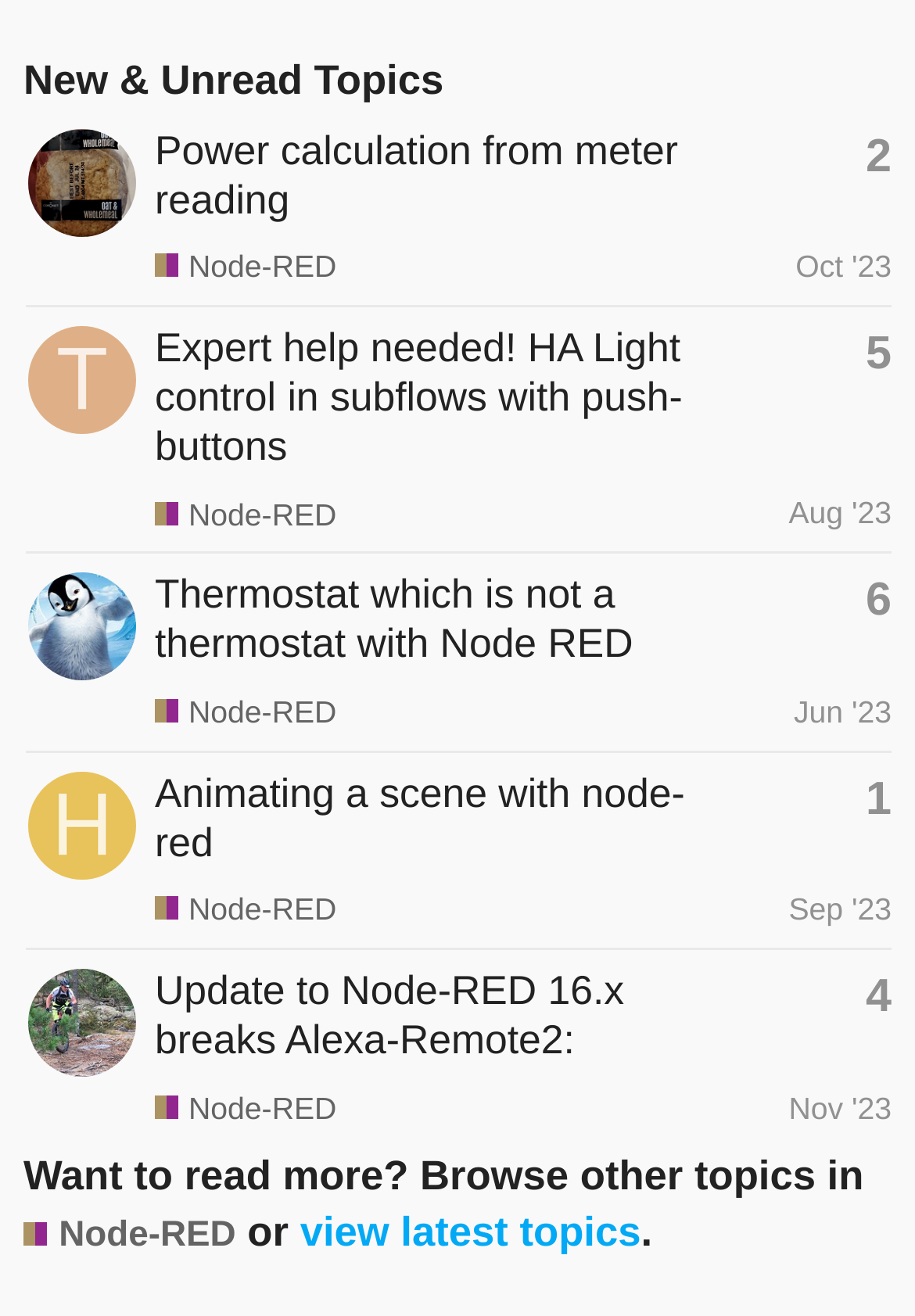Reply to the question with a single word or phrase:
What is the title of the current topic list?

New & Unread Topics